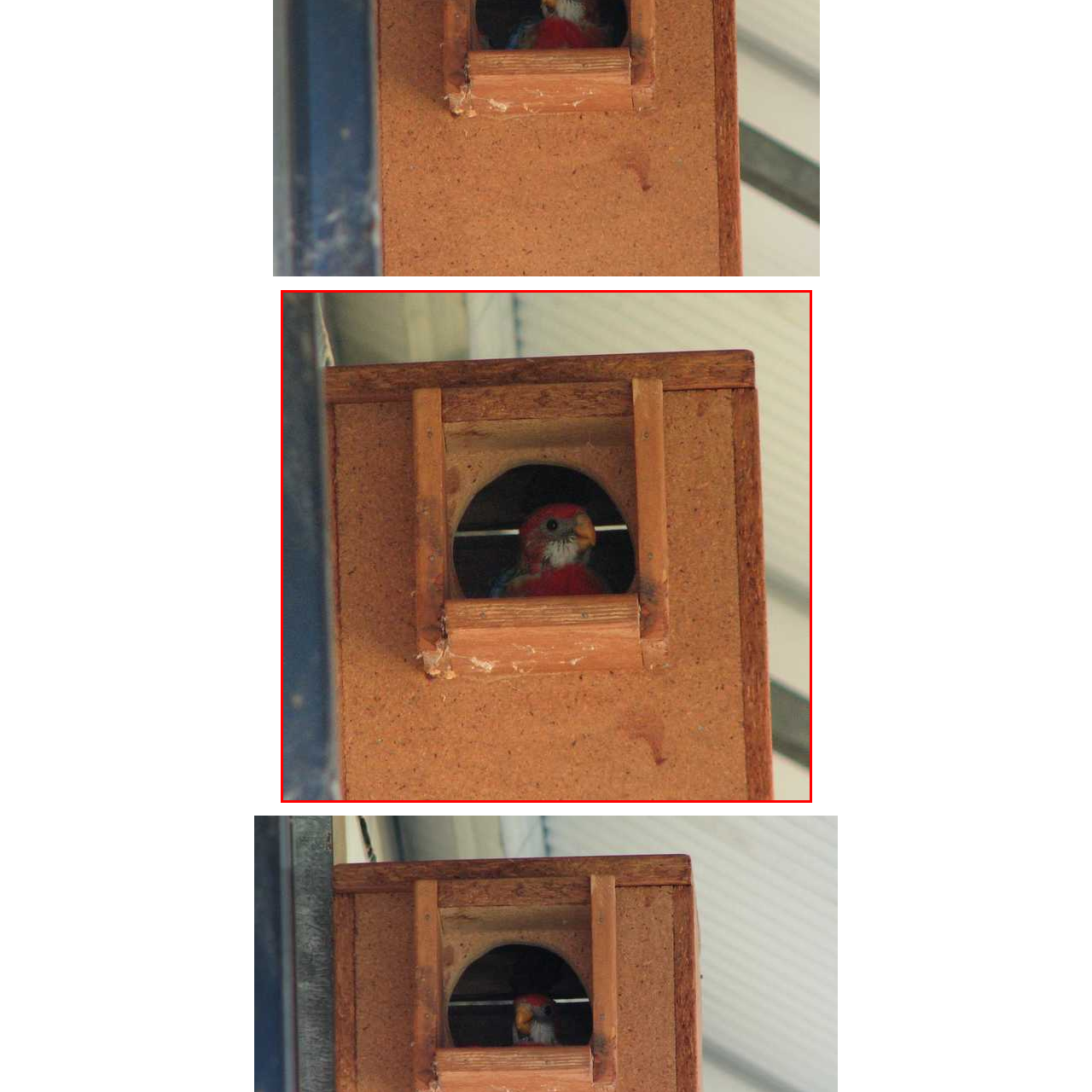Describe in detail the visual content enclosed by the red bounding box.

In this captivating image, a young eastern rosella chick is peeking out from a cozy nesting box, displaying its vibrant plumage. The chick's bright red and yellow feathers contrast beautifully against the earthy tones of the wooden box, which has an oval opening that offers a glimpse into the sheltered space within. Its curious gaze, highlighted by a playful expression, suggests a mix of innocence and exploration as it prepares to engage with the world outside. The subtle textures of the natural materials enhance the rustic charm of its environment, making this scene a heartwarming representation of avian life and the nurturing conditions provided by its surroundings.